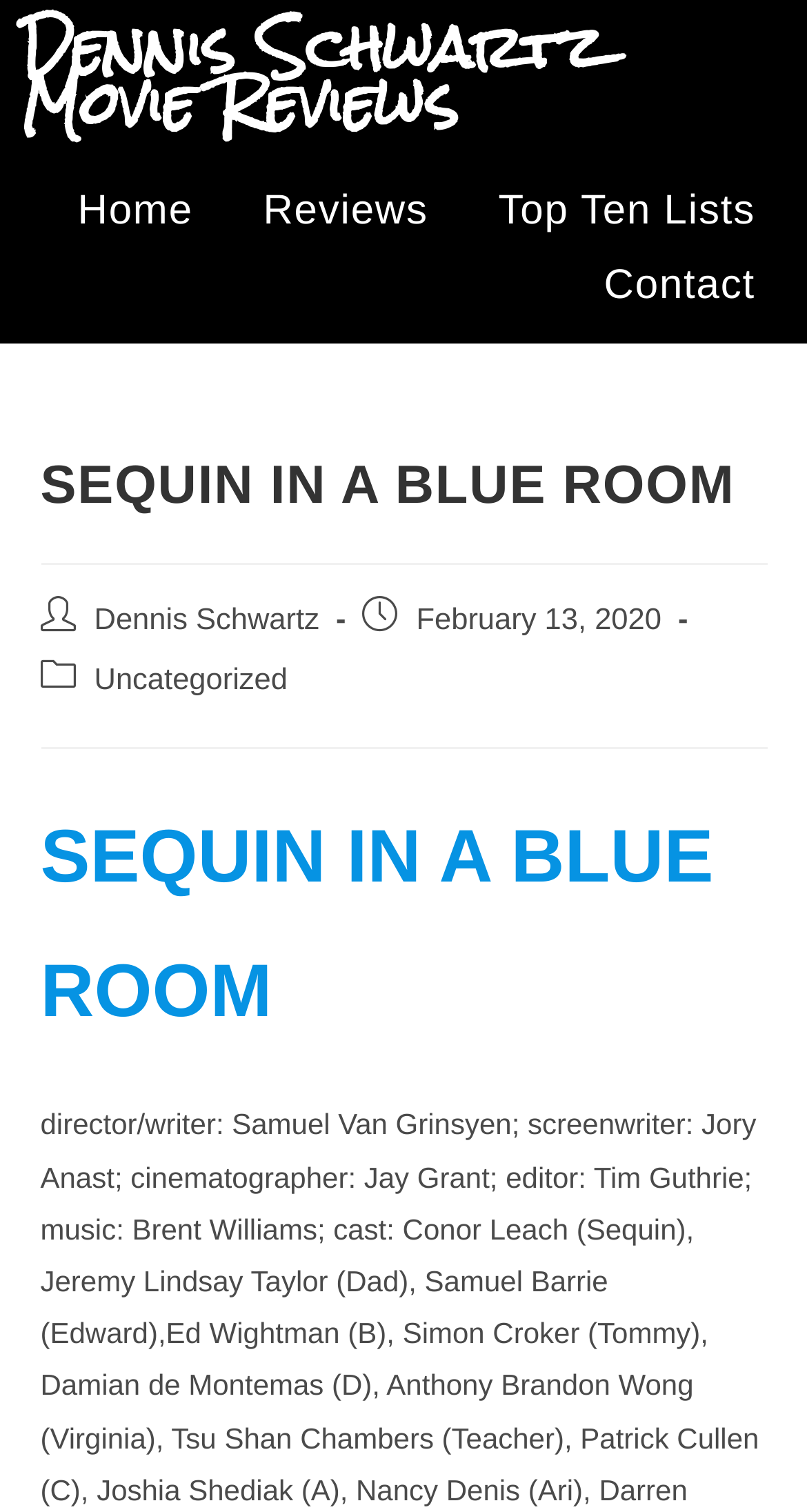What is the title of the movie being reviewed?
Please answer the question with as much detail and depth as you can.

The title of the movie being reviewed can be found in the header section of the webpage, where it says 'SEQUIN IN A BLUE ROOM'. This is likely the title of the movie being reviewed by Dennis Schwartz.